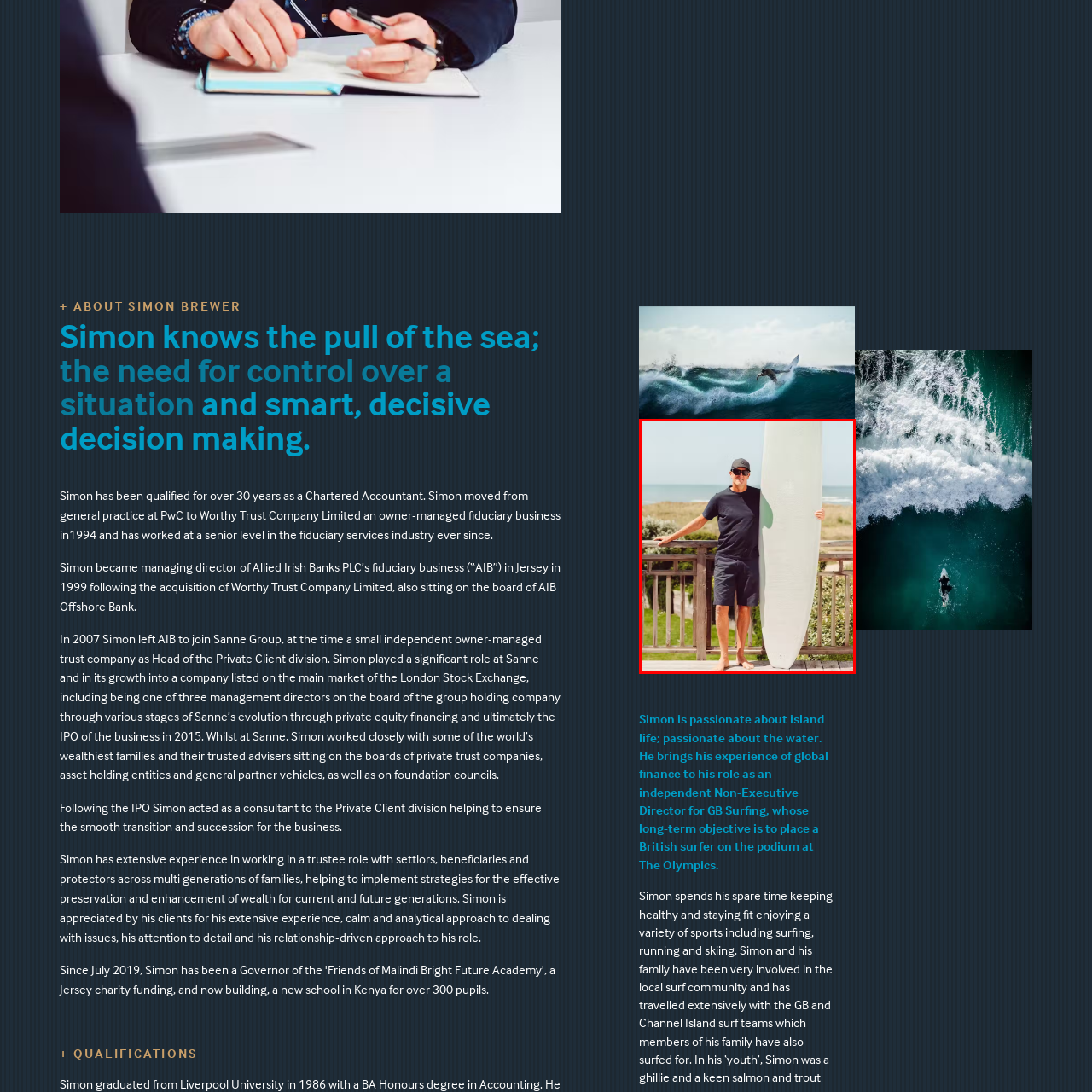Elaborate on the contents of the image highlighted by the red boundary in detail.

The image features a man standing on a wooden deck, wearing a casual all-black outfit, which includes a t-shirt and shorts. He is holding a large white surfboard upright beside him. With a backdrop of tranquil seaside scenery, including waves and greenery, the man exudes a relaxed and confident demeanor, embodying a passion for water sports and coastal life. His bare feet and the casual setting suggest a laid-back lifestyle, indicative of a deep connection to island living and outdoor activities. This moment reflects the joyful spirit of surfing culture.